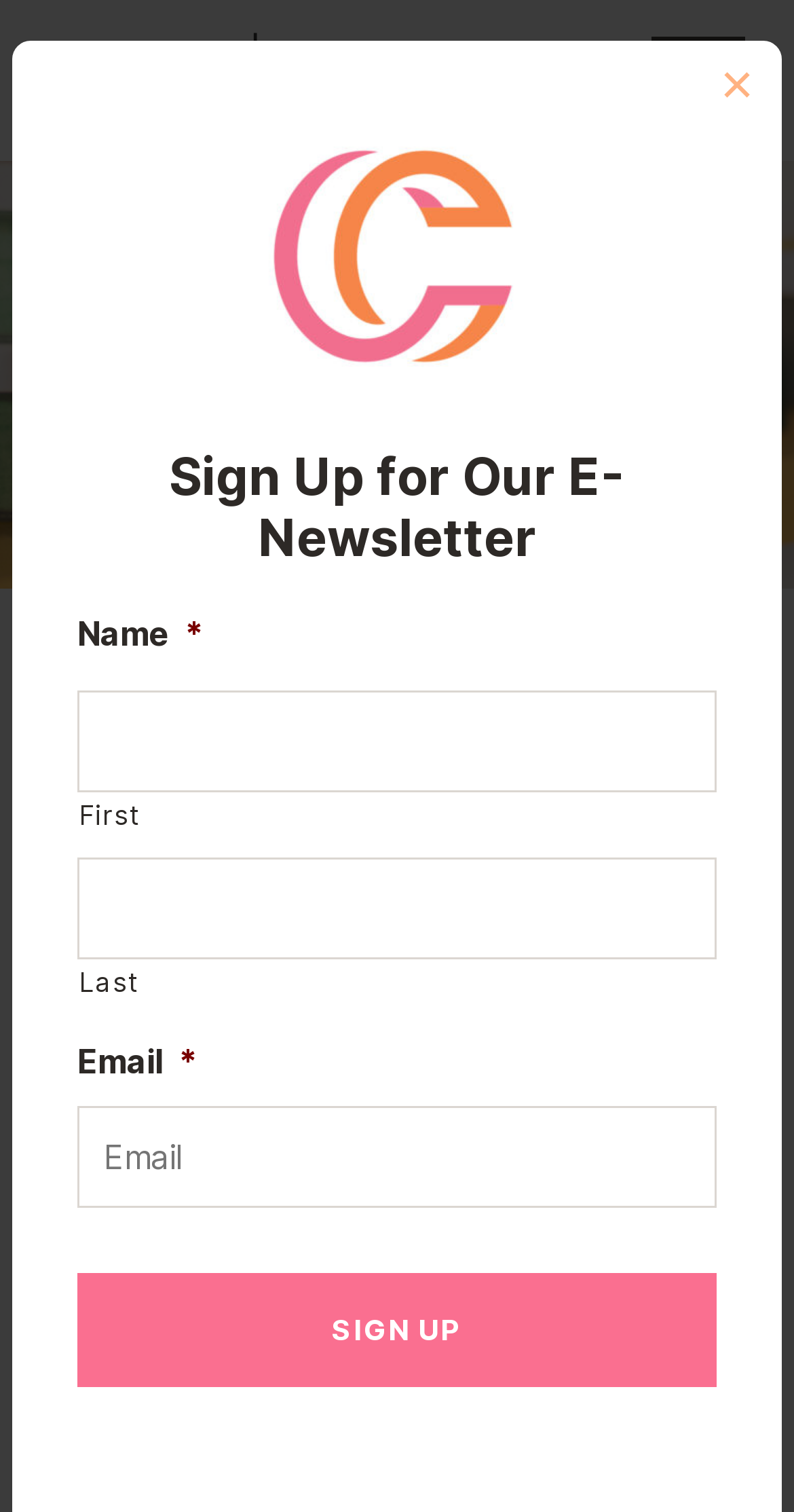Based on the element description Contemporary Craft, identify the bounding box of the UI element in the given webpage screenshot. The coordinates should be in the format (top-left x, top-left y, bottom-right x, bottom-right y) and must be between 0 and 1.

[0.062, 0.022, 0.651, 0.085]